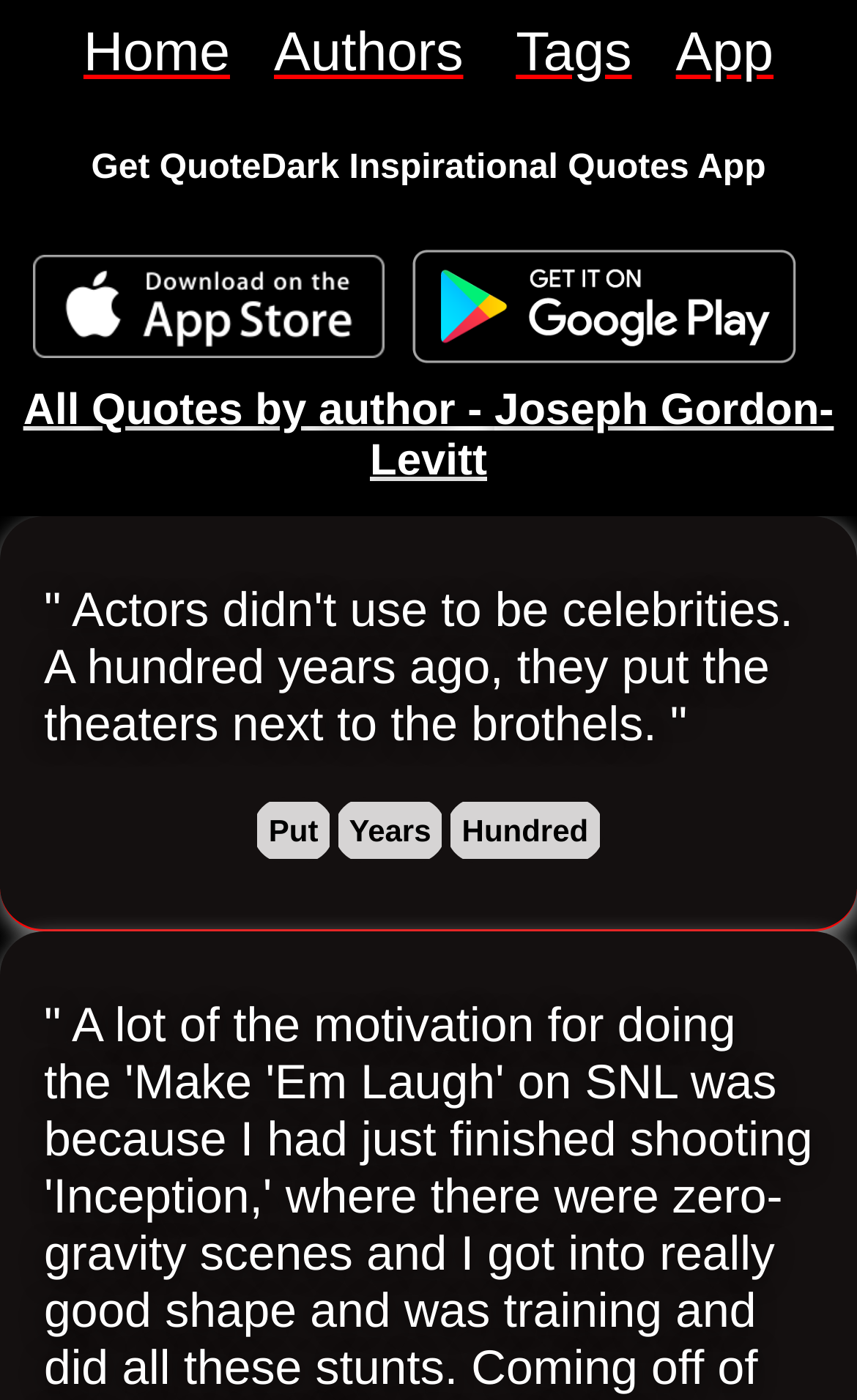Present a detailed account of what is displayed on the webpage.

The webpage is dedicated to showcasing quotes by Joseph Gordon-Levitt, an American actor. At the top, there are four navigation links: "Home", "Authors", "Tags", and "App", which are evenly spaced and take up about half of the screen width. Below these links, there is a prominent heading that promotes the "QuoteDark Inspirational Quotes App" with two links to download the app for iOS and Android devices, respectively. These app links are positioned side by side, with the iOS link on the left and the Android link on the right.

The main content of the webpage is a collection of quotes by Joseph Gordon-Levitt, with a heading that reads "All Quotes by author - Joseph Gordon-Levitt". The first quote is displayed prominently, which says "Actors didn't use to be celebrities. A hundred years ago, they put the theaters next to the brothels." This quote is followed by three separate links to individual words: "Put", "Years", and "Hundred", which are likely related to the quote. These links are positioned below the quote, with "Put" on the left, "Years" in the middle, and "Hundred" on the right.